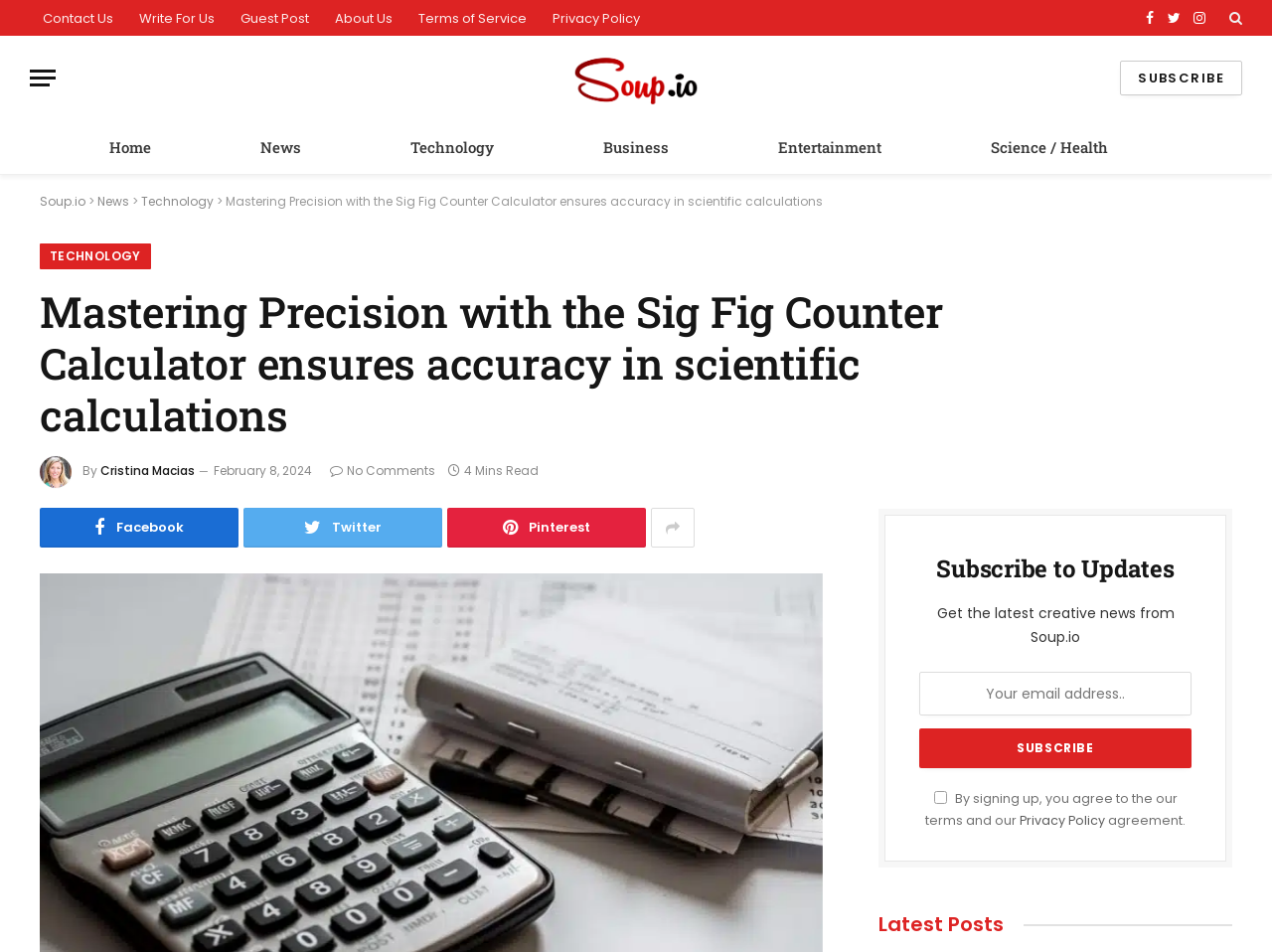Illustrate the webpage thoroughly, mentioning all important details.

This webpage is about mastering precision in scientific calculations with the Sig Fig Counter Calculator. At the top, there are several links to different sections of the website, including "Contact Us", "Write For Us", "Guest Post", "About Us", "Terms of Service", and "Privacy Policy". On the right side of the top section, there are social media links to Facebook, Twitter, Instagram, and another unknown platform.

Below the top section, there is a menu button on the left and a link to "Soup.io" on the right. Underneath, there are links to different categories, including "Home", "News", "Technology", "Business", "Entertainment", and "Science / Health".

The main content of the webpage is an article titled "Mastering Precision with the Sig Fig Counter Calculator ensures accuracy in scientific calculations". The article is written by Cristina Macias and was published on February 8, 2024. It takes approximately 4 minutes to read. There are no comments on the article.

On the left side of the article, there are links to share the article on Facebook, Twitter, Pinterest, and another unknown platform. On the right side, there is a section to subscribe to updates from Soup.io, where users can enter their email address and agree to the terms and privacy policy.

At the bottom of the webpage, there is a section titled "Latest Posts".